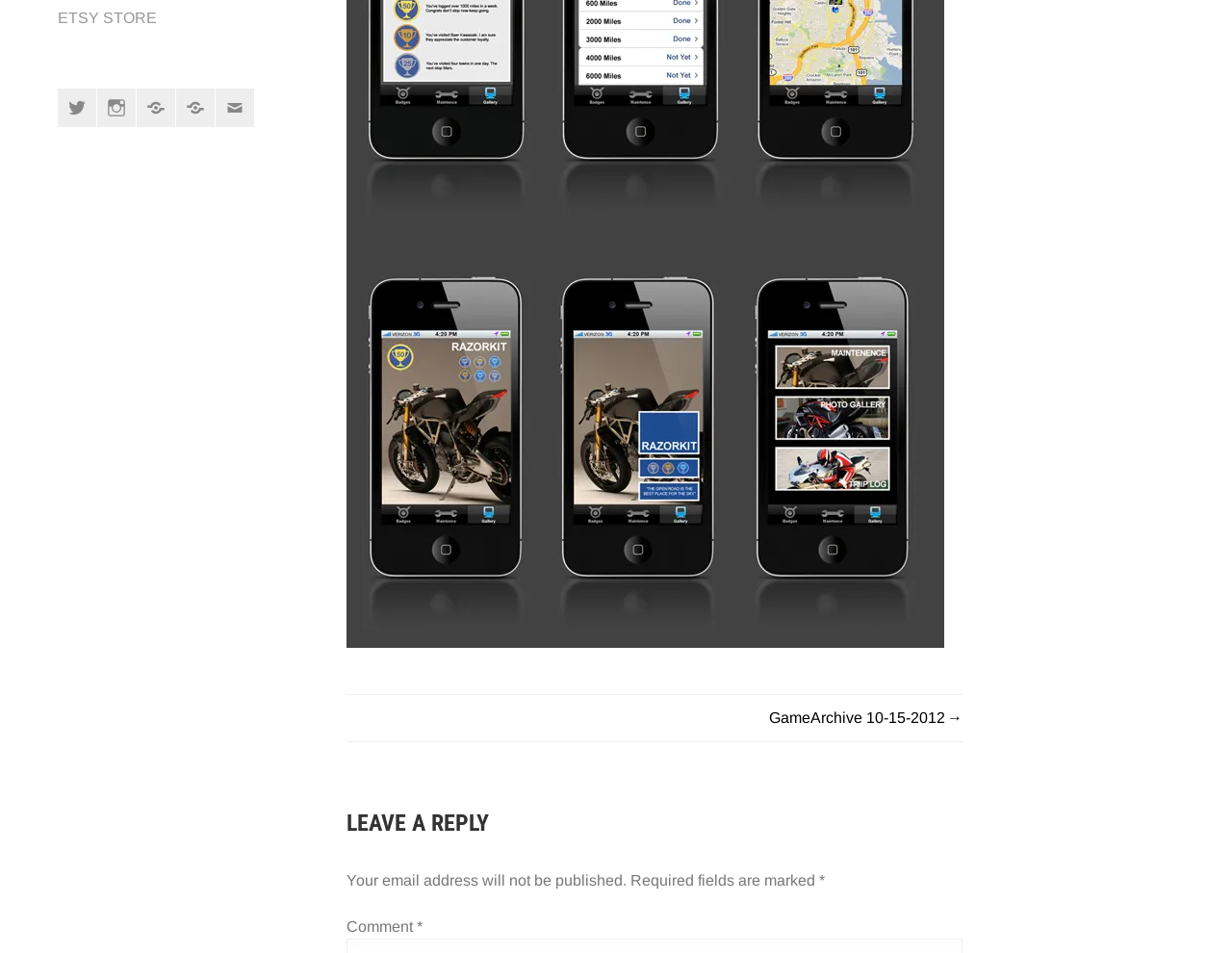Identify the bounding box for the described UI element: "Adrian Artstation".

[0.143, 0.093, 0.174, 0.133]